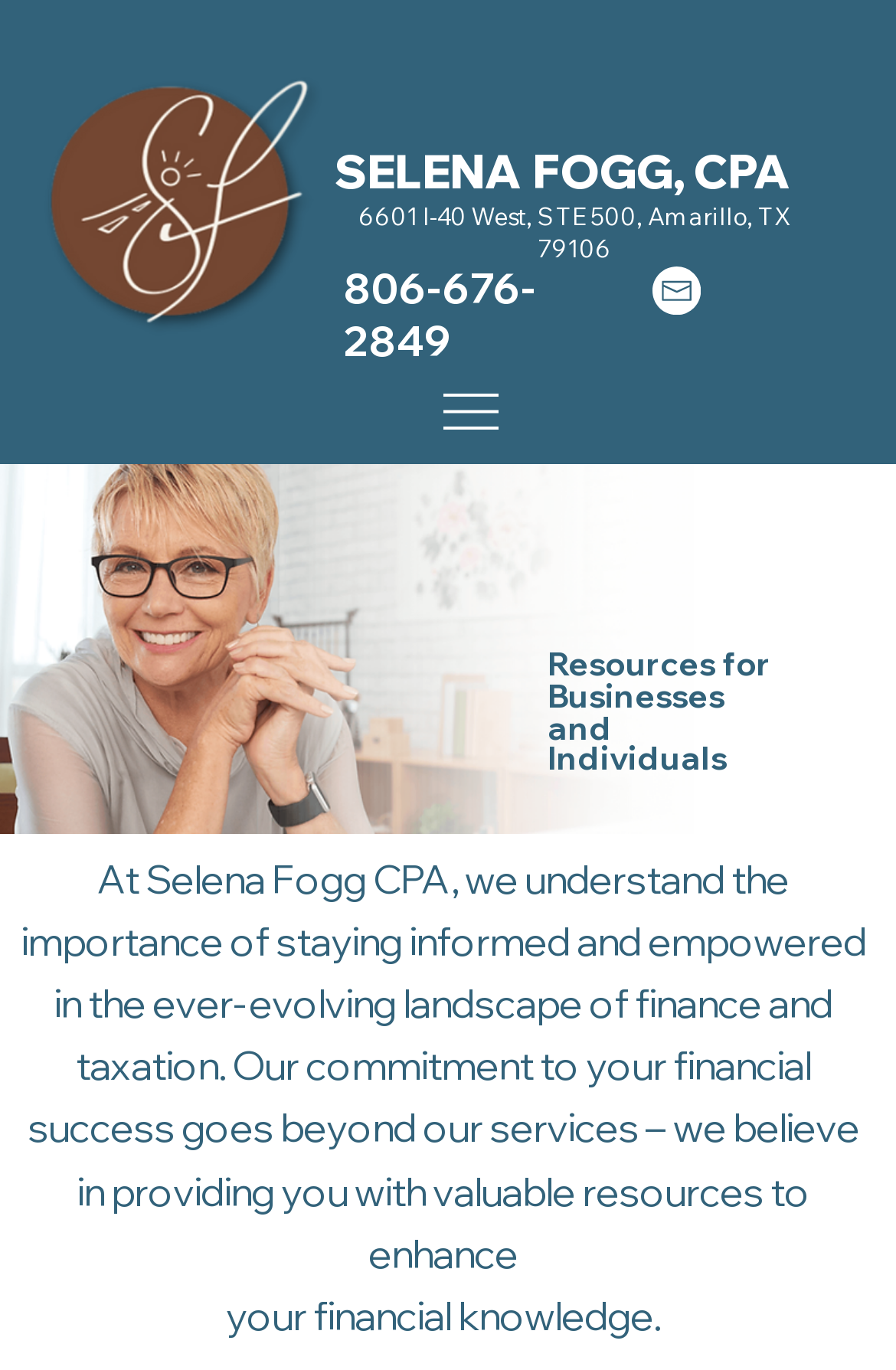Locate the UI element that matches the description 806-676-2849 in the webpage screenshot. Return the bounding box coordinates in the format (top-left x, top-left y, bottom-right x, bottom-right y), with values ranging from 0 to 1.

[0.384, 0.192, 0.599, 0.269]